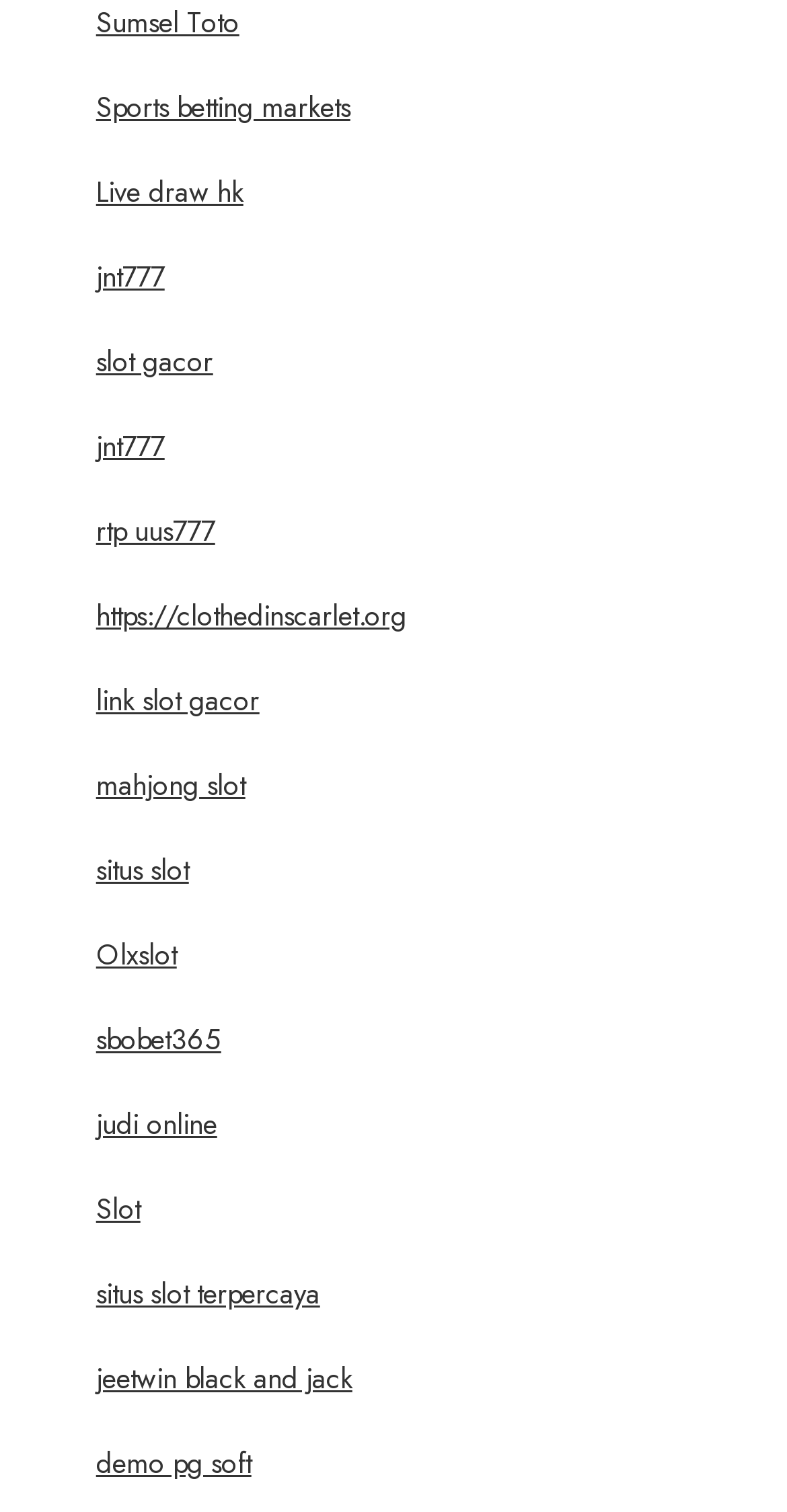What is the longest link text on the webpage?
Answer the question using a single word or phrase, according to the image.

situs slot terpercaya